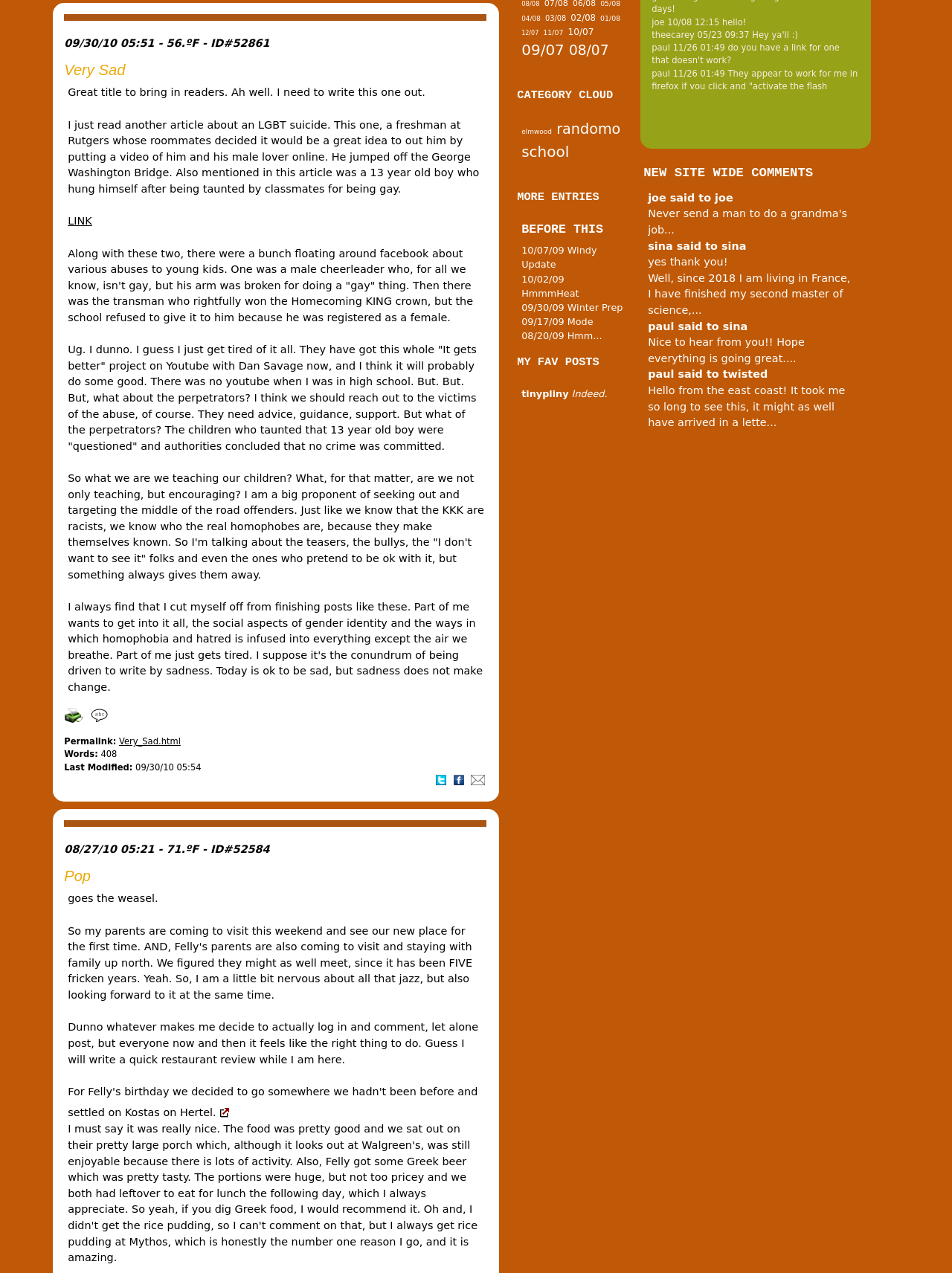Please find the bounding box for the UI component described as follows: "08/20/09 Hmm...".

[0.548, 0.26, 0.632, 0.268]